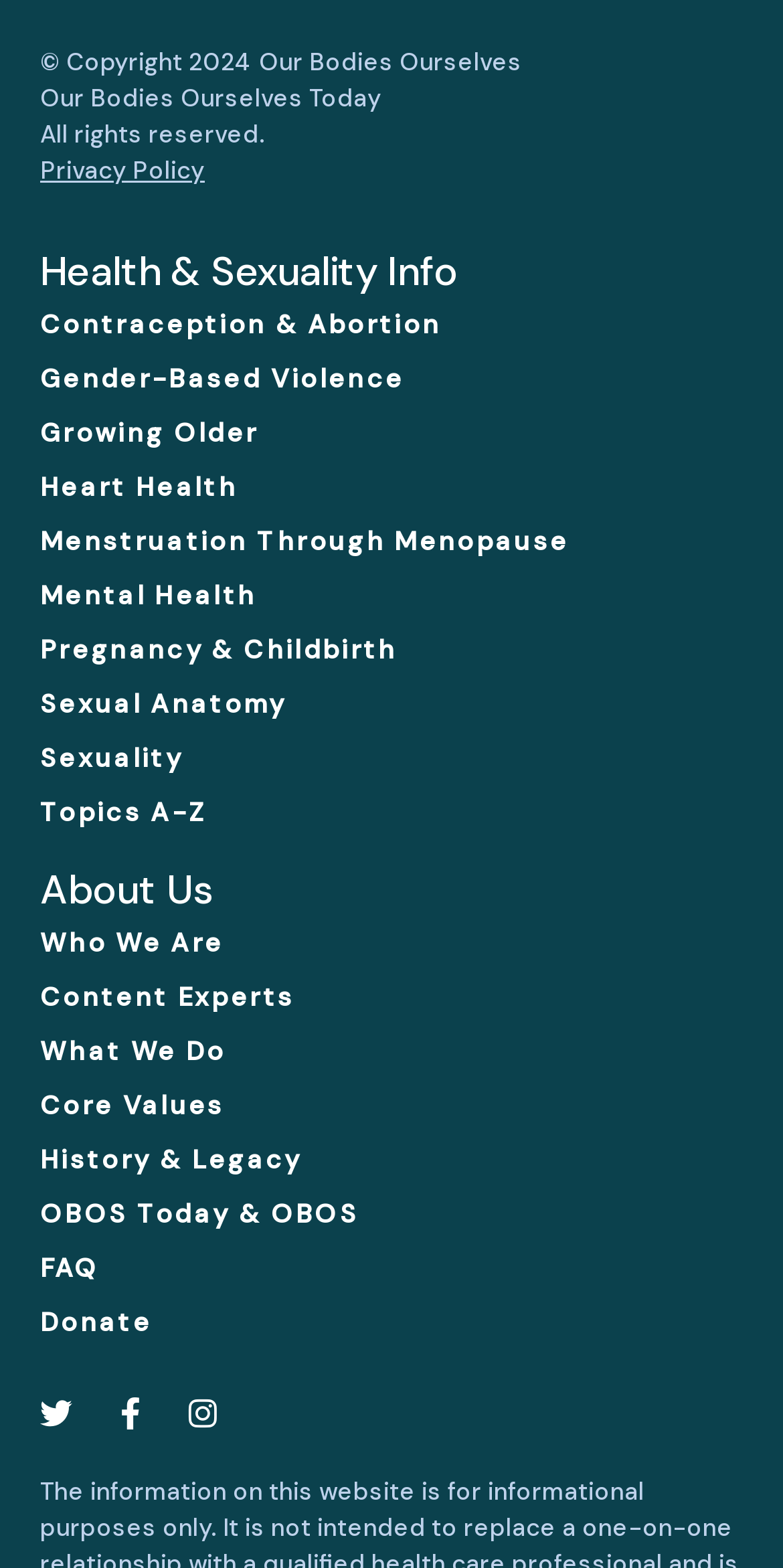What is the last topic listed under 'Health & Sexuality Info'?
Kindly answer the question with as much detail as you can.

The last topic listed under 'Health & Sexuality Info' can be found by examining the links on the webpage. The link with the bounding box coordinates [0.051, 0.506, 0.949, 0.54] has the text 'Topics A-Z', which indicates that it is the last topic listed under 'Health & Sexuality Info'.